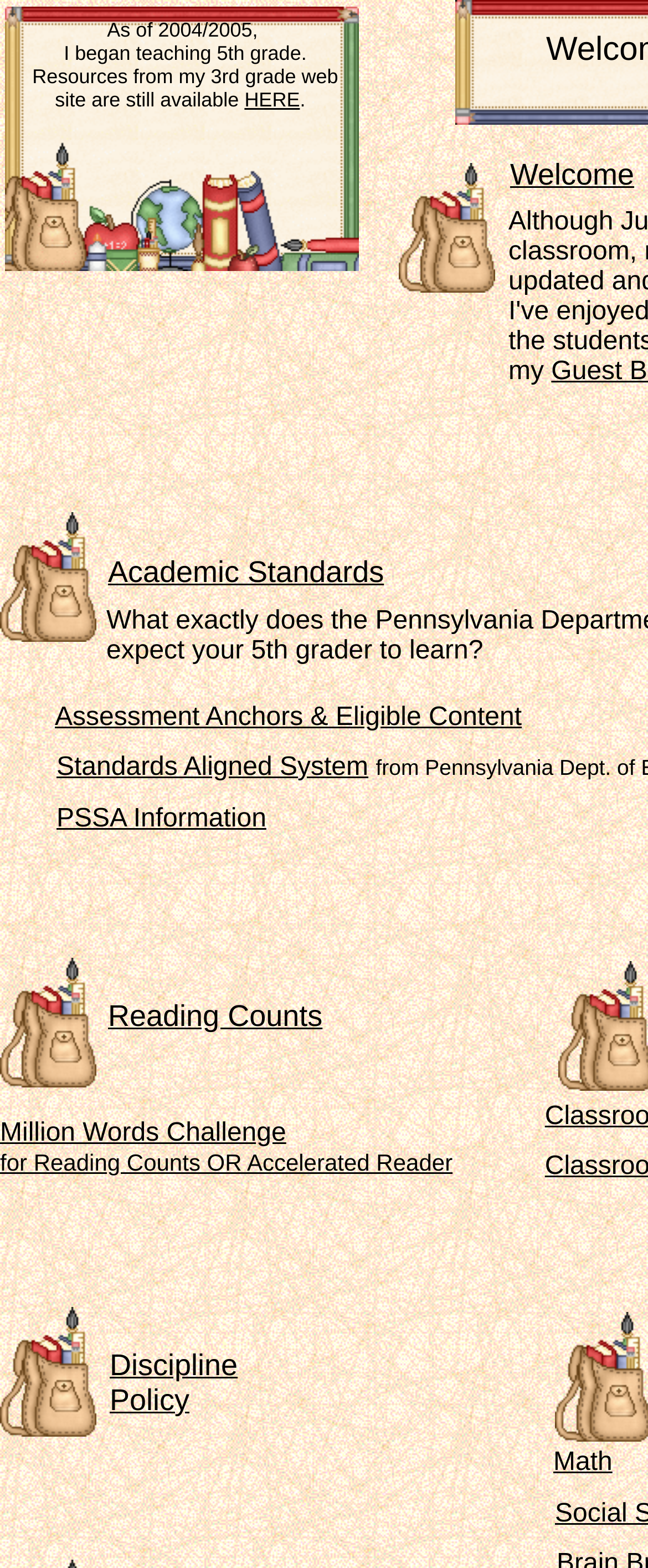Provide a short answer to the following question with just one word or phrase: What is the purpose of the 'HERE' link?

Access 3rd grade resources